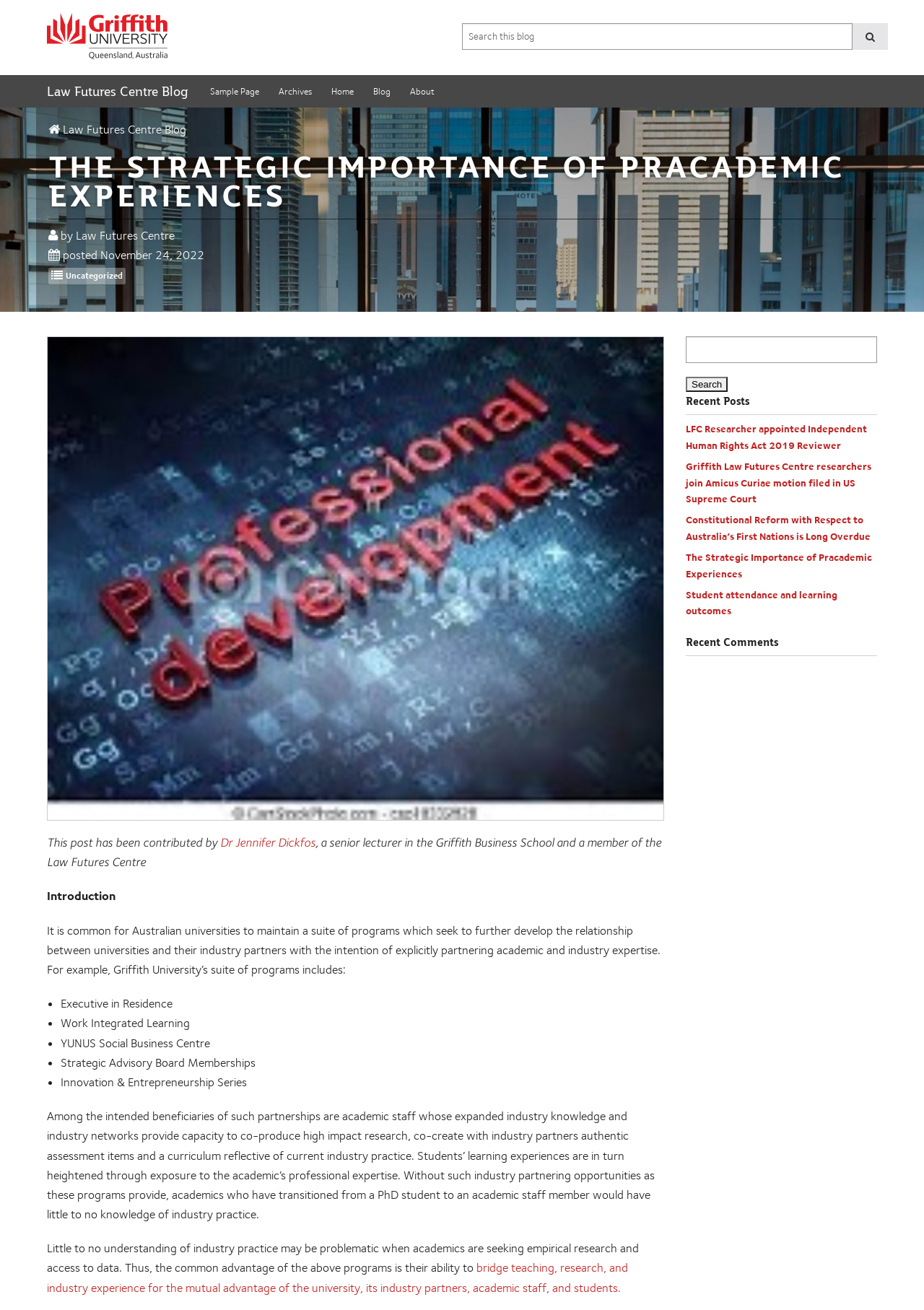Determine the bounding box coordinates for the HTML element mentioned in the following description: "Student attendance and learning outcomes". The coordinates should be a list of four floats ranging from 0 to 1, represented as [left, top, right, bottom].

[0.742, 0.45, 0.906, 0.471]